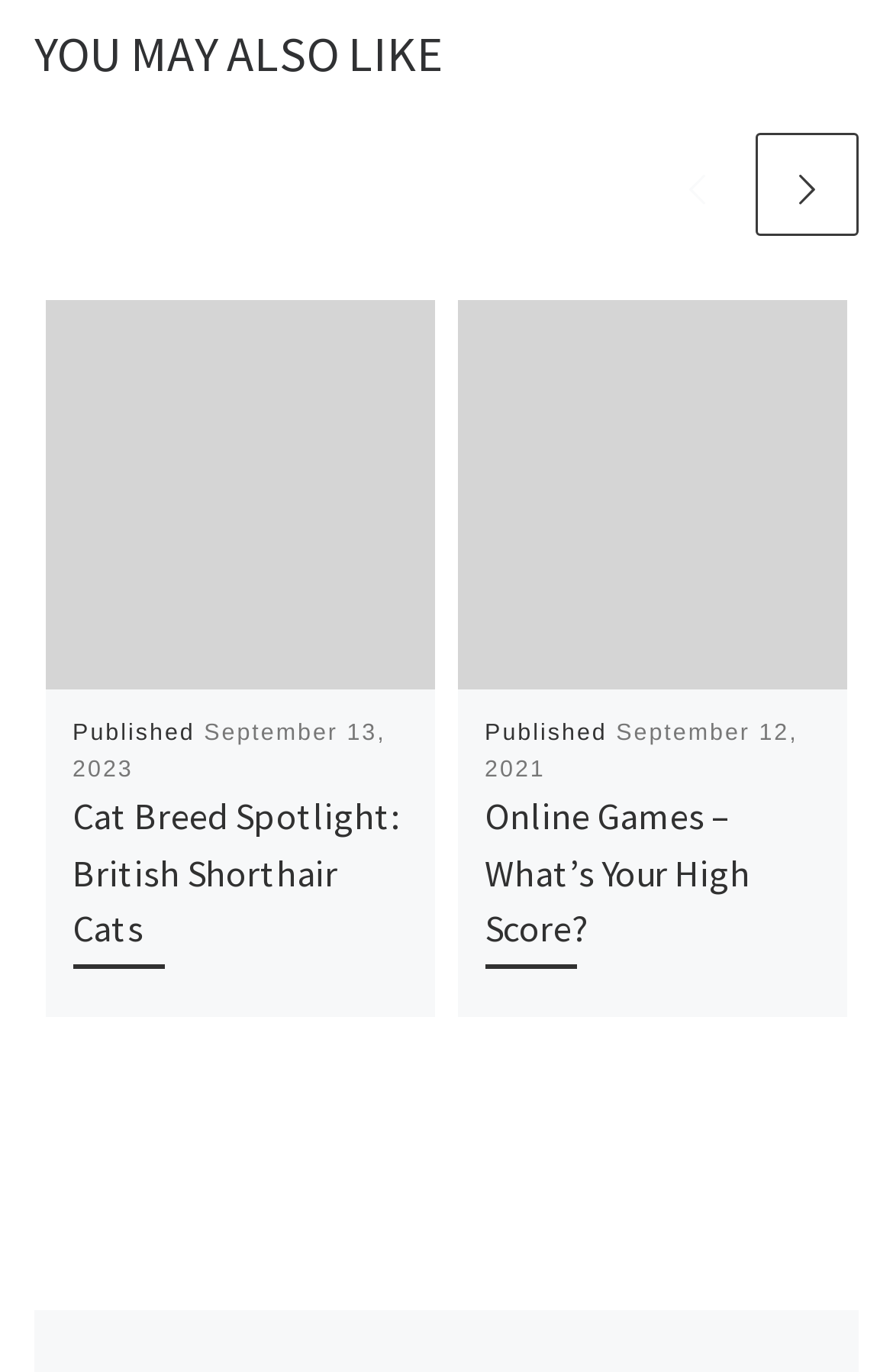What is the title of the first article?
Use the image to answer the question with a single word or phrase.

Cat Breed Spotlight: British Shorthair Cats